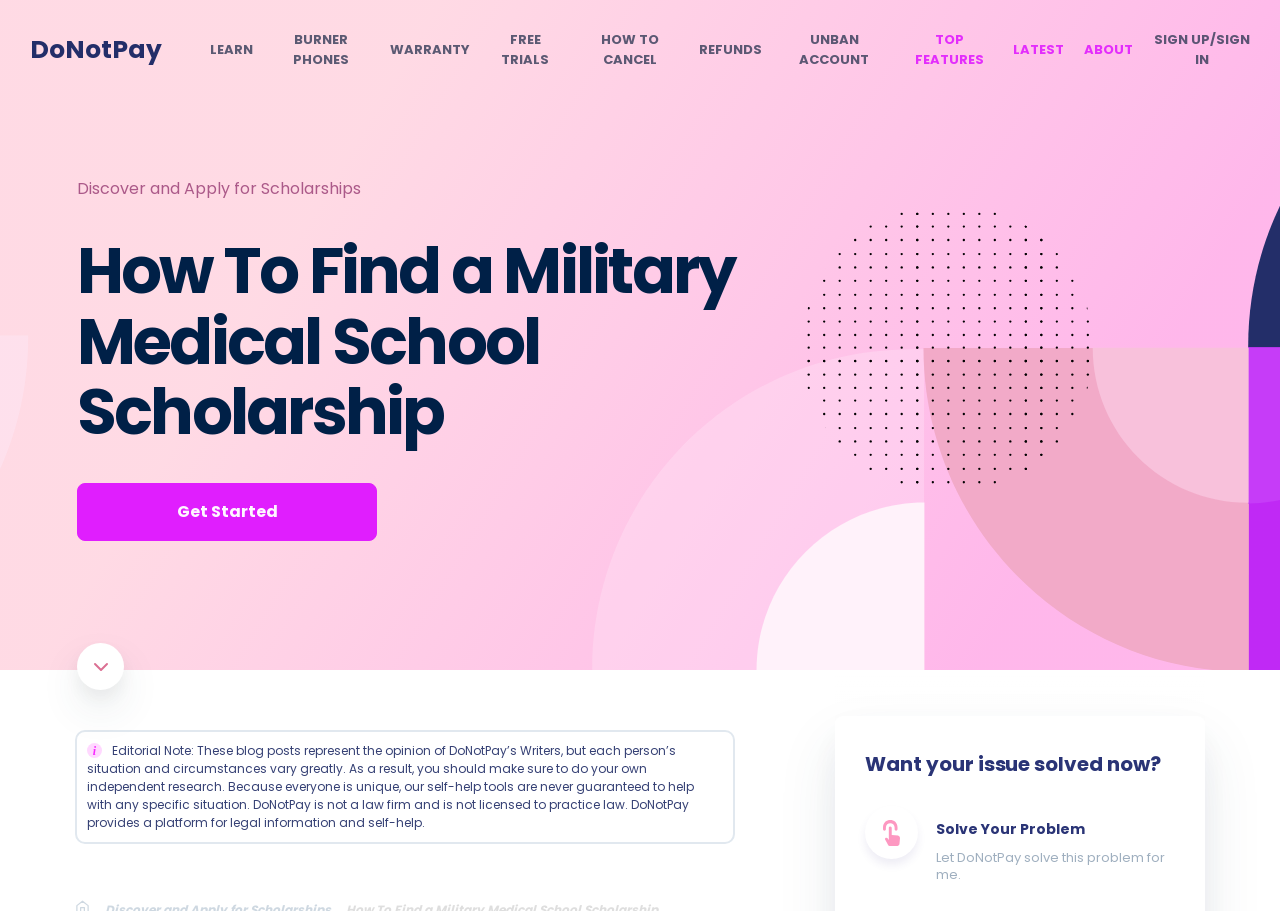Determine the bounding box coordinates of the UI element described by: "Burner Phones".

[0.016, 0.161, 0.984, 0.212]